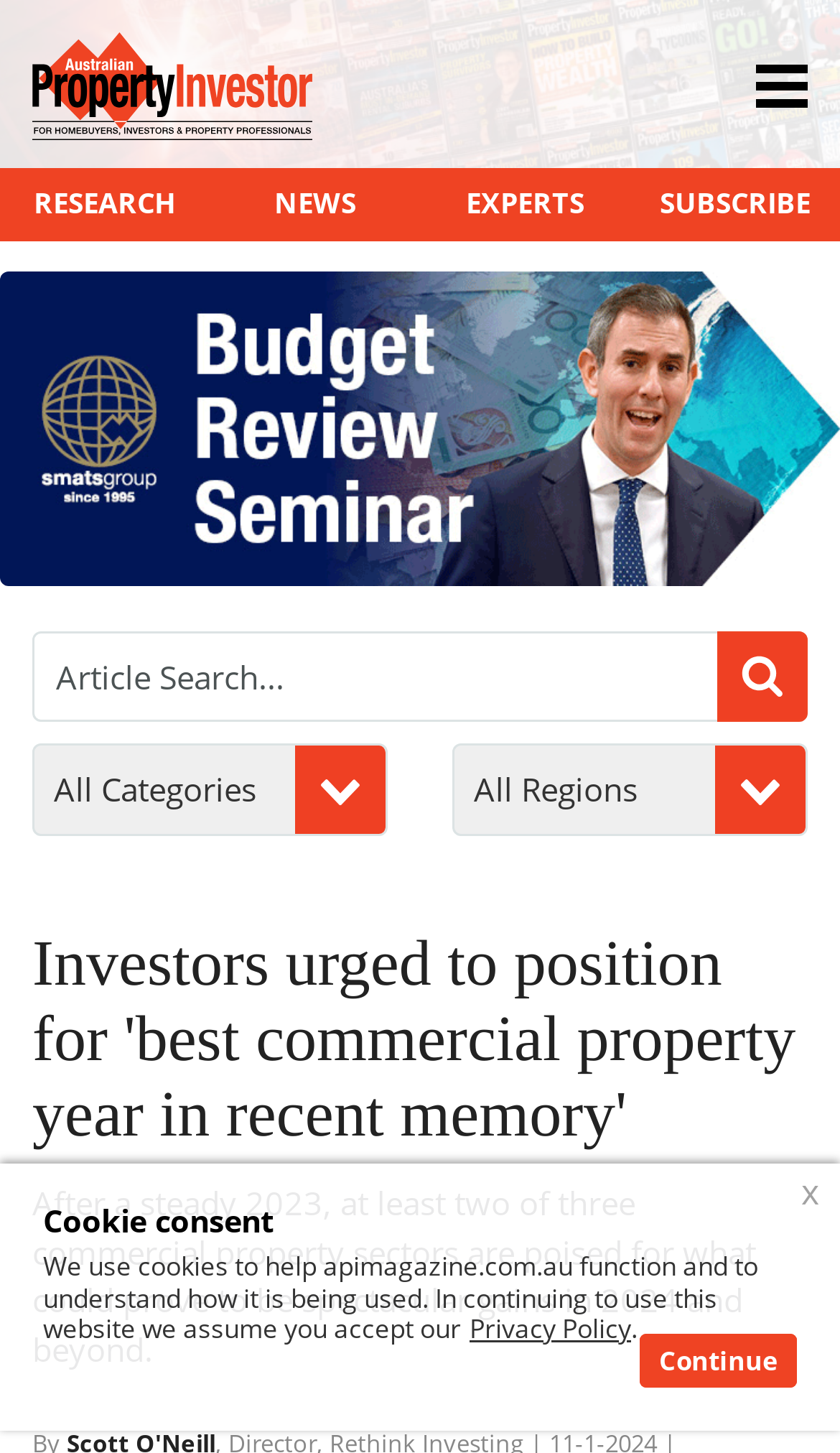How many images are there on the webpage?
Based on the image, provide your answer in one word or phrase.

2